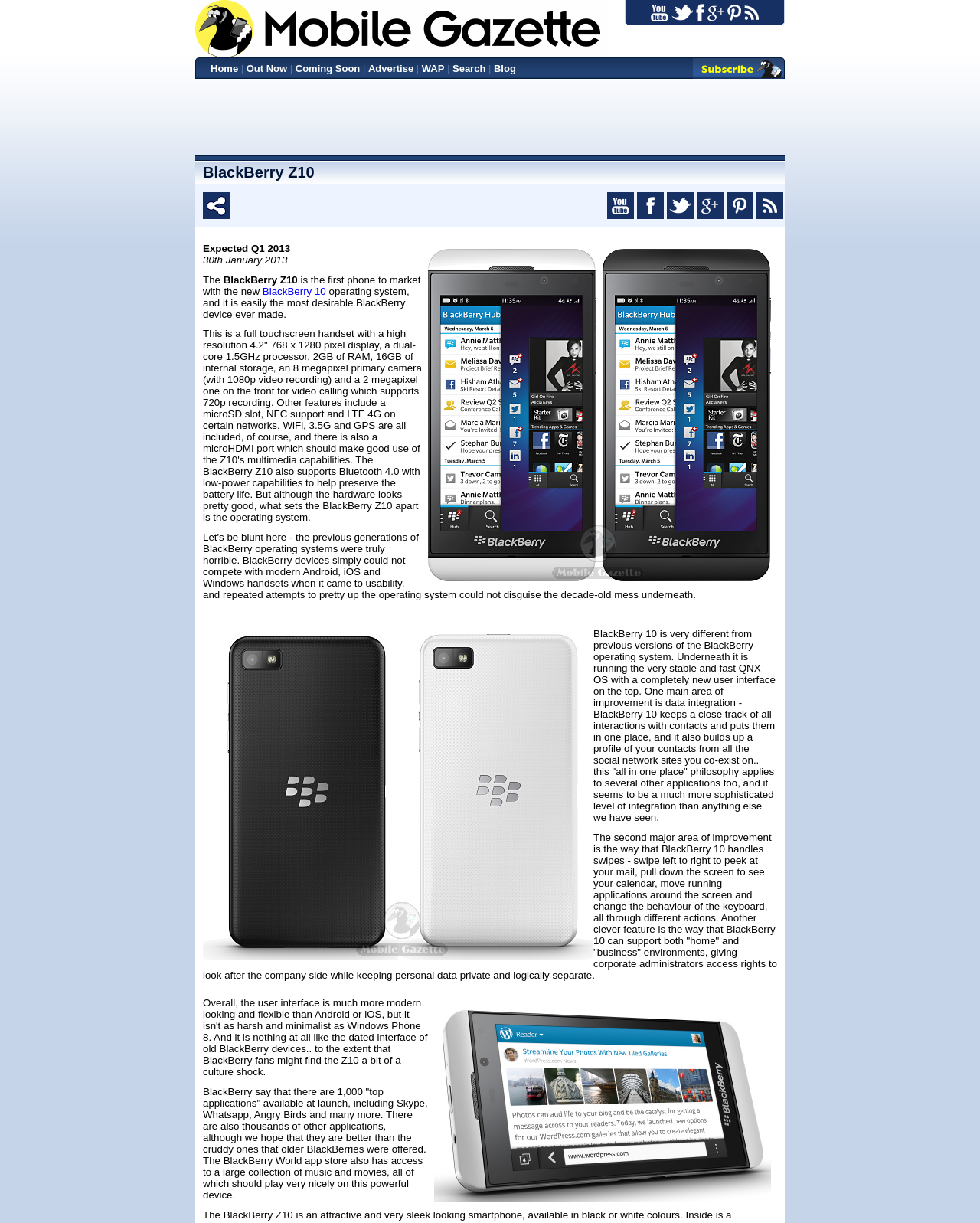What is the name of the mobile phone being reviewed?
Provide an in-depth answer to the question, covering all aspects.

The webpage is reviewing a mobile phone, and the name of the phone is mentioned in the heading 'BlackBerry Z10' and also in the text description of the phone.